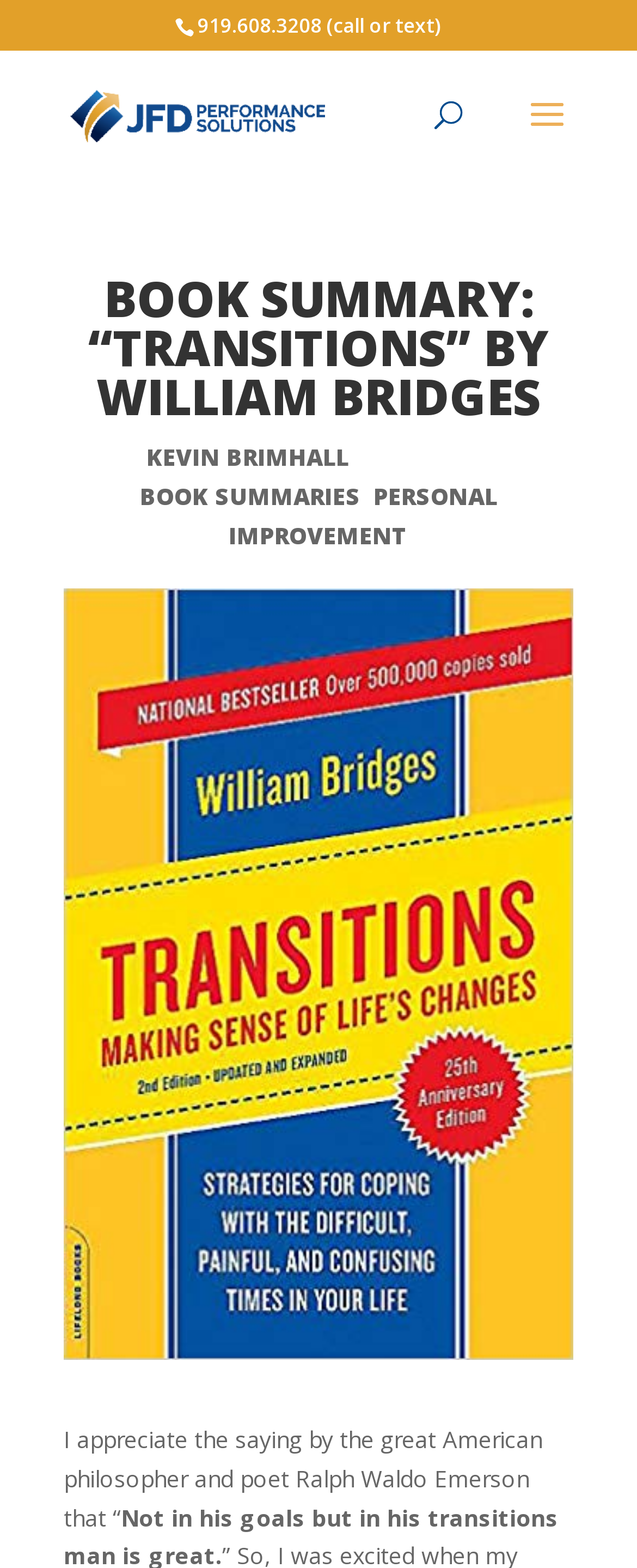Identify the bounding box coordinates for the UI element described as follows: Book Summaries. Use the format (top-left x, top-left y, bottom-right x, bottom-right y) and ensure all values are floating point numbers between 0 and 1.

[0.219, 0.306, 0.565, 0.326]